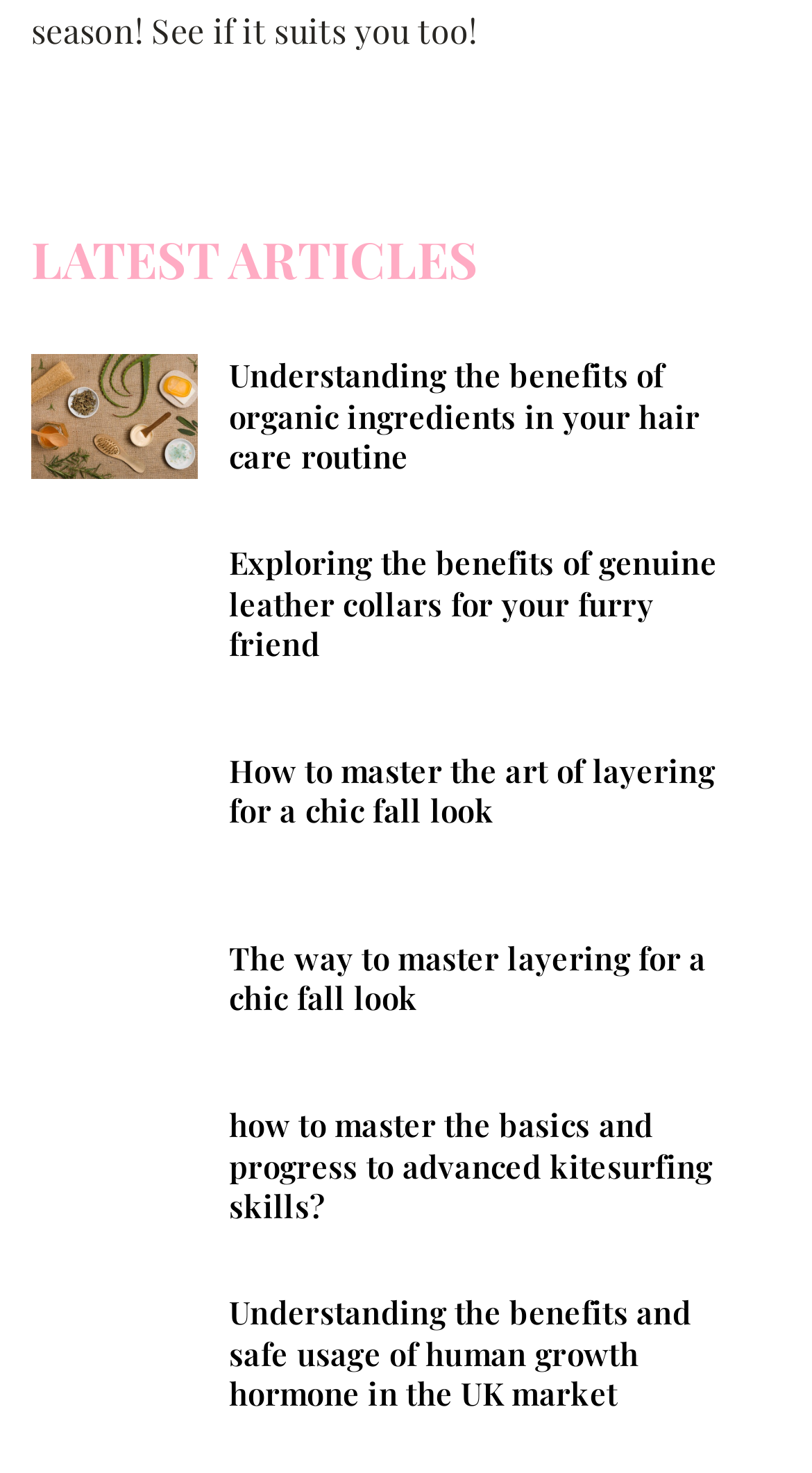Identify the bounding box coordinates for the region to click in order to carry out this instruction: "Explore the benefits of genuine leather collars for pets". Provide the coordinates using four float numbers between 0 and 1, formatted as [left, top, right, bottom].

[0.038, 0.368, 0.244, 0.453]